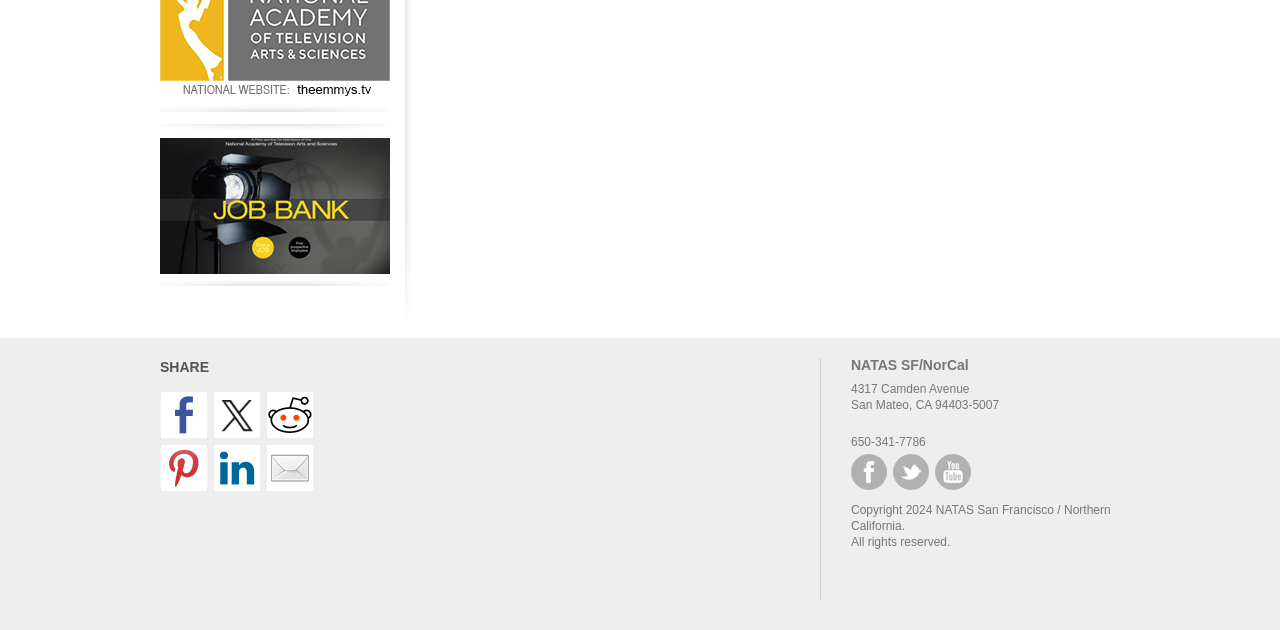What is the phone number of the organization?
Based on the visual, give a brief answer using one word or a short phrase.

650-341-7786